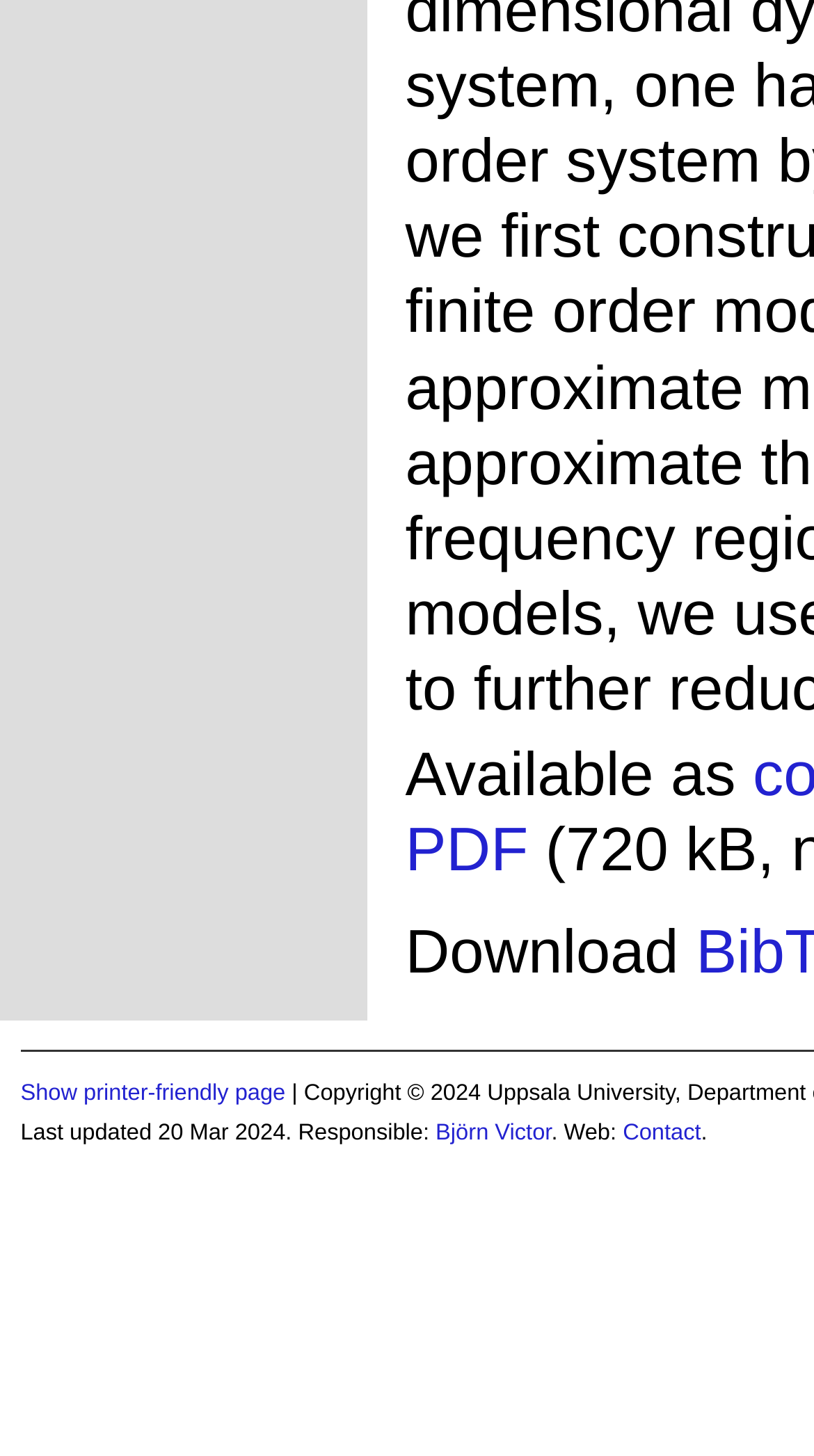Determine the bounding box for the described UI element: "Contact".

[0.765, 0.769, 0.861, 0.787]